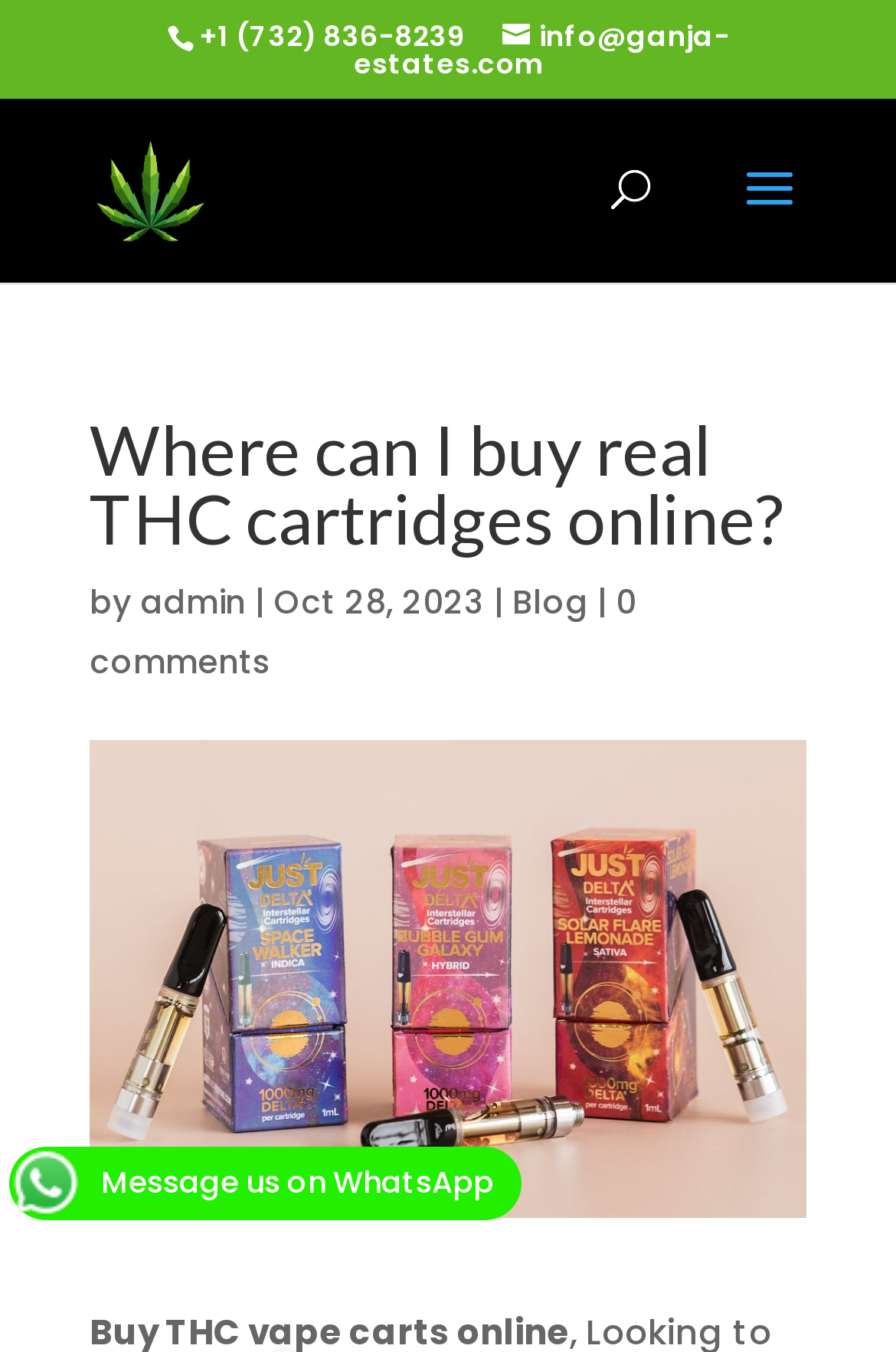Please give the bounding box coordinates of the area that should be clicked to fulfill the following instruction: "Read the blog post". The coordinates should be in the format of four float numbers from 0 to 1, i.e., [left, top, right, bottom].

[0.1, 0.306, 0.9, 0.425]